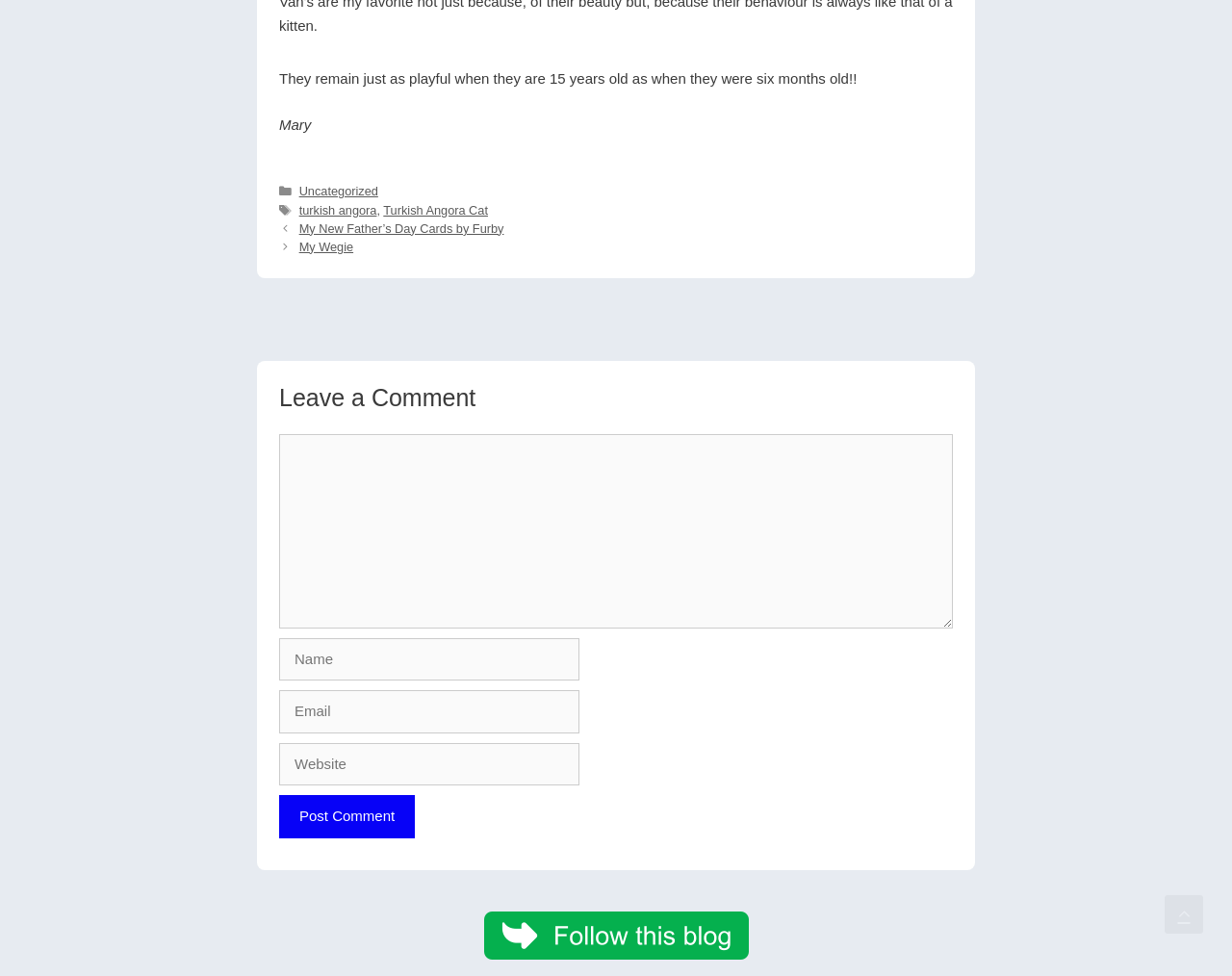Please specify the bounding box coordinates of the region to click in order to perform the following instruction: "View Theses".

None